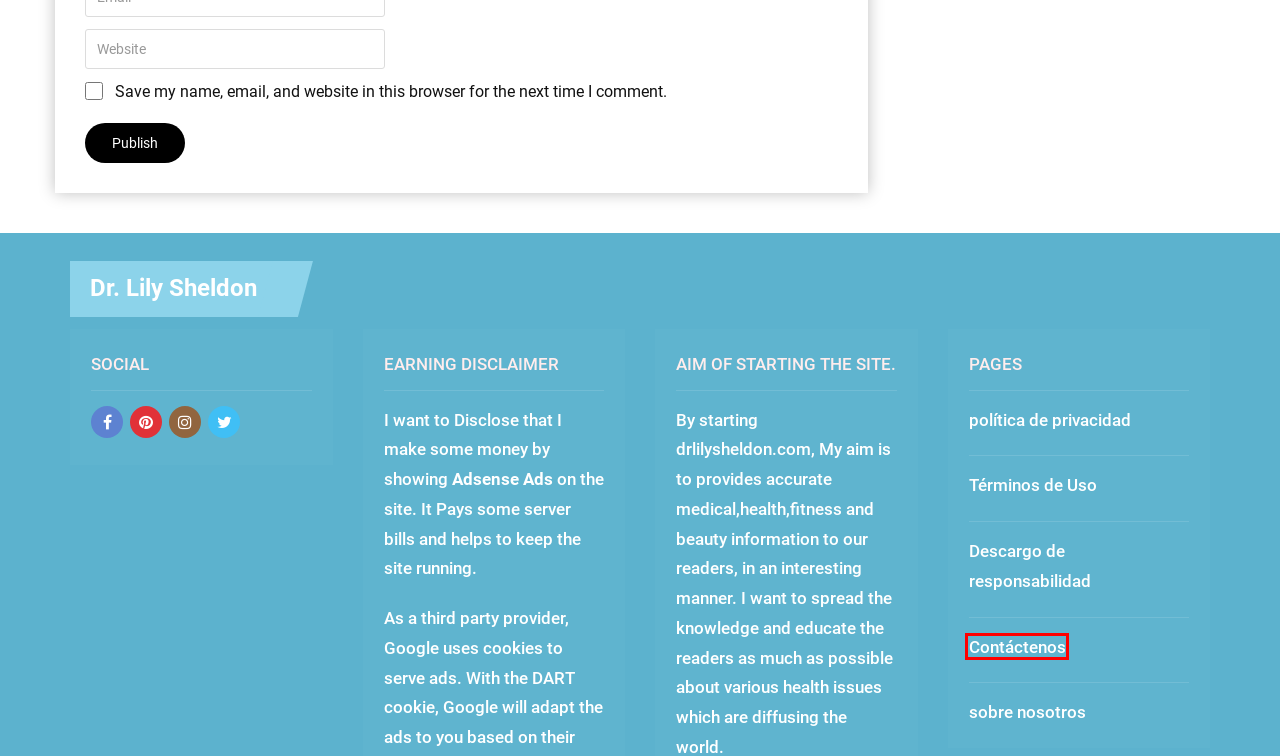Given a screenshot of a webpage with a red bounding box around a UI element, please identify the most appropriate webpage description that matches the new webpage after you click on the element. Here are the candidates:
A. Pandemic mental health: The role of social media - Medical News Today - Movecorpsman
B. Descargo de responsabilidad - Movecorpsman
C. backpain - Dr.Lily Sheldon
D. Términos de Uso - Movecorpsman
E. Movecorpsman -Revista de salud y belleza
F. Harris a late scratch vs. Blazers due to health and safety protocols - NBC Sports - Movecorpsman
G. política de privacidad - Movecorpsman
H. Contáctenos - Movecorpsman

H